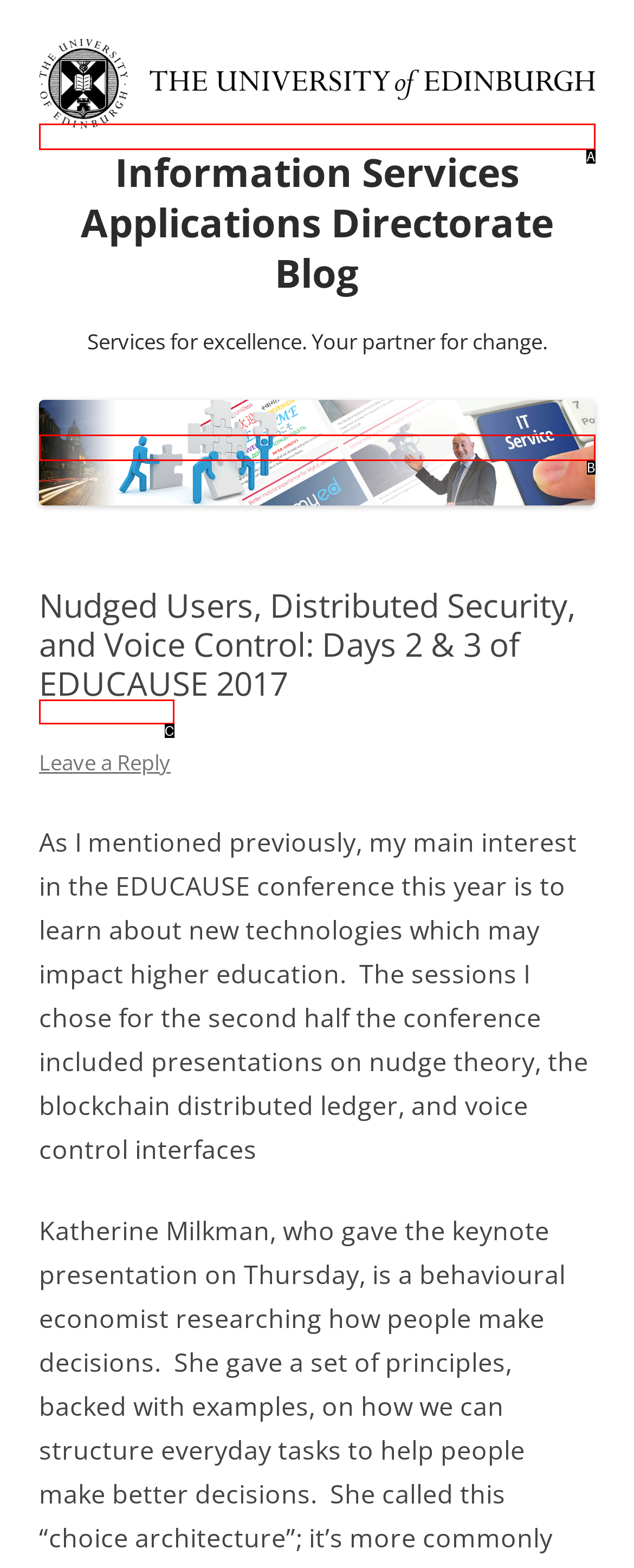Determine which option matches the element description: alt="The University of Edinburgh home"
Reply with the letter of the appropriate option from the options provided.

A